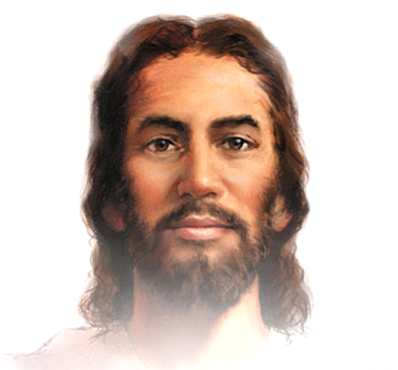Based on the image, provide a detailed response to the question:
Does the image convey a sense of power?

Although the image is serene and gentle, the description mentions that the man embodies a 'gentle yet powerful presence', suggesting that the image conveys a sense of power, albeit a gentle one.